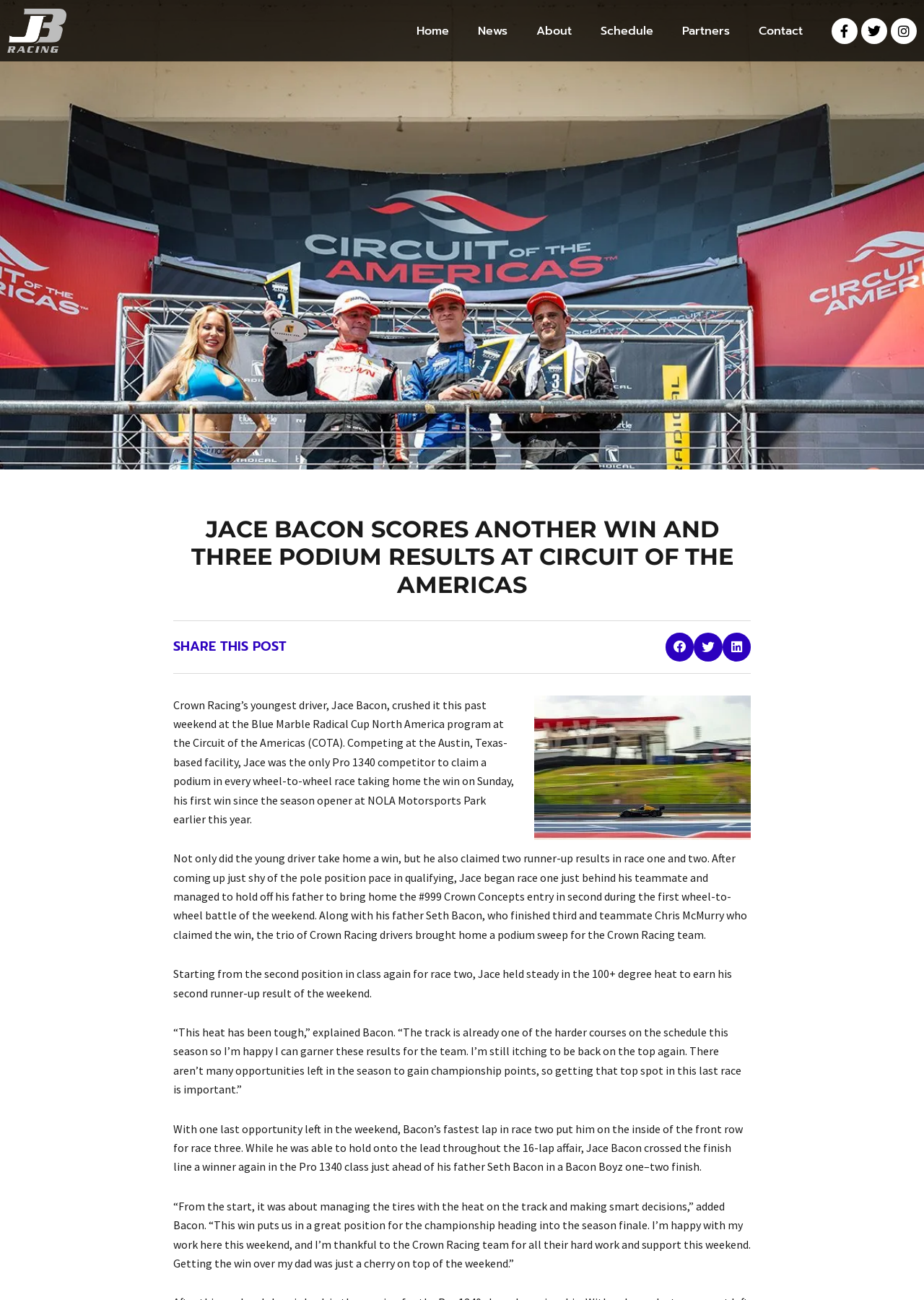Provide a brief response to the question below using a single word or phrase: 
How many podium results did Jace Bacon achieve?

Three